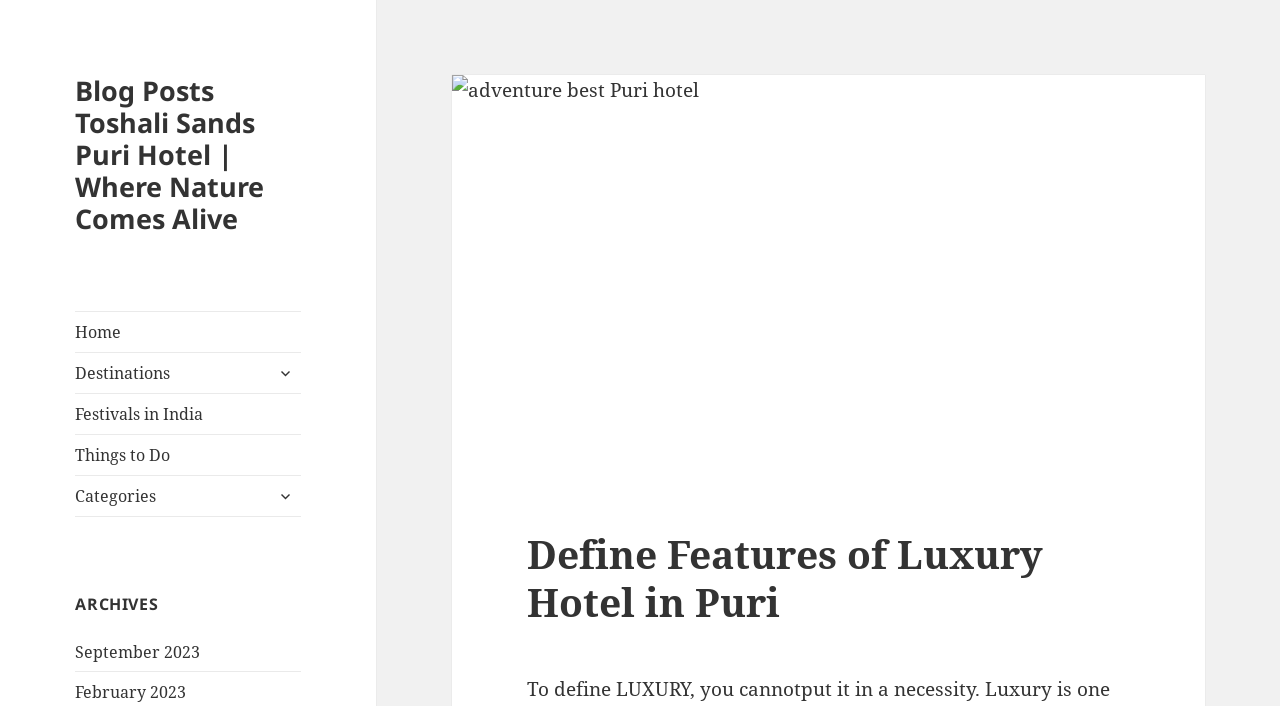Please find the bounding box coordinates for the clickable element needed to perform this instruction: "expand child menu".

[0.21, 0.505, 0.235, 0.55]